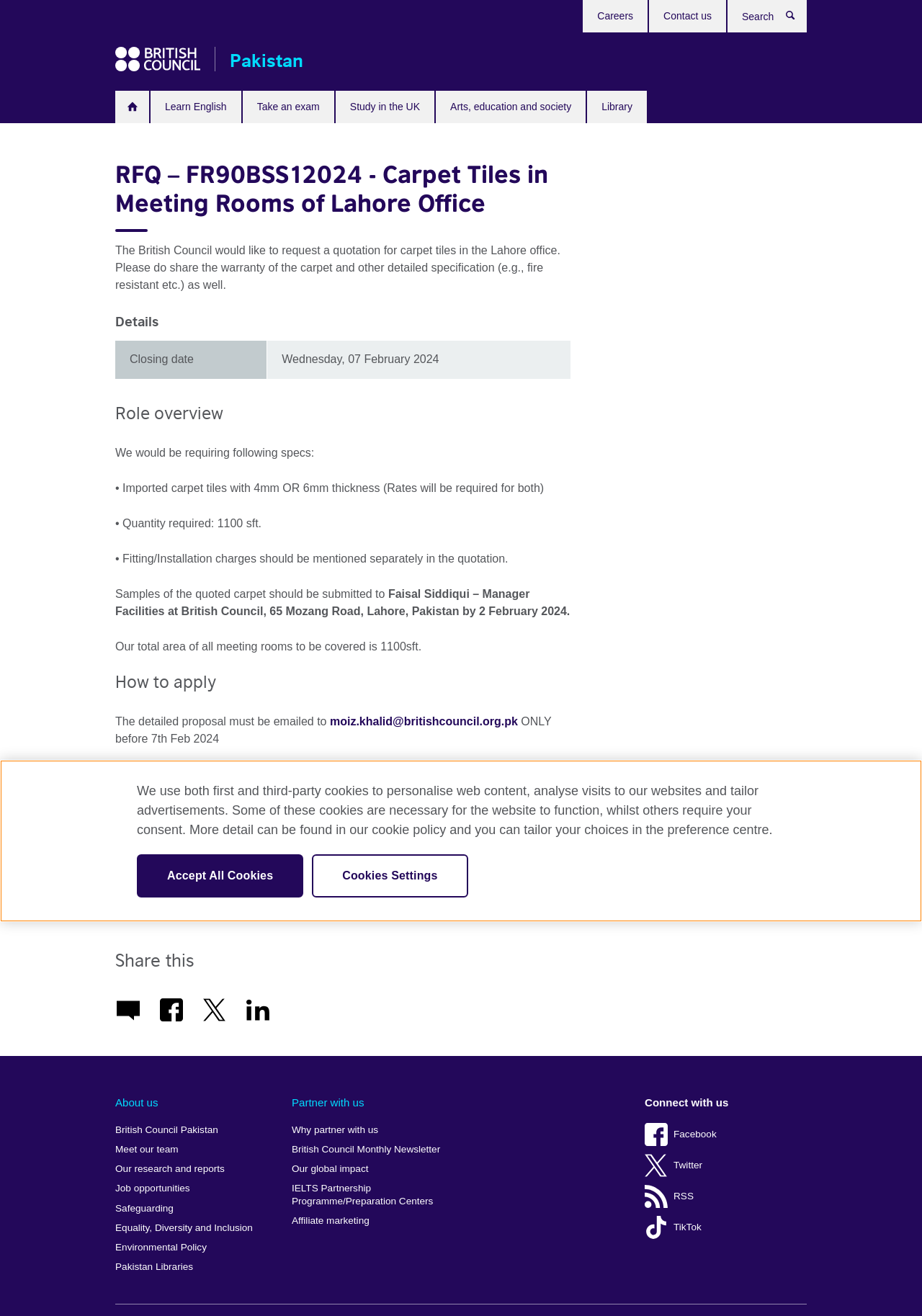Identify the bounding box coordinates of the clickable region to carry out the given instruction: "Search for something".

None